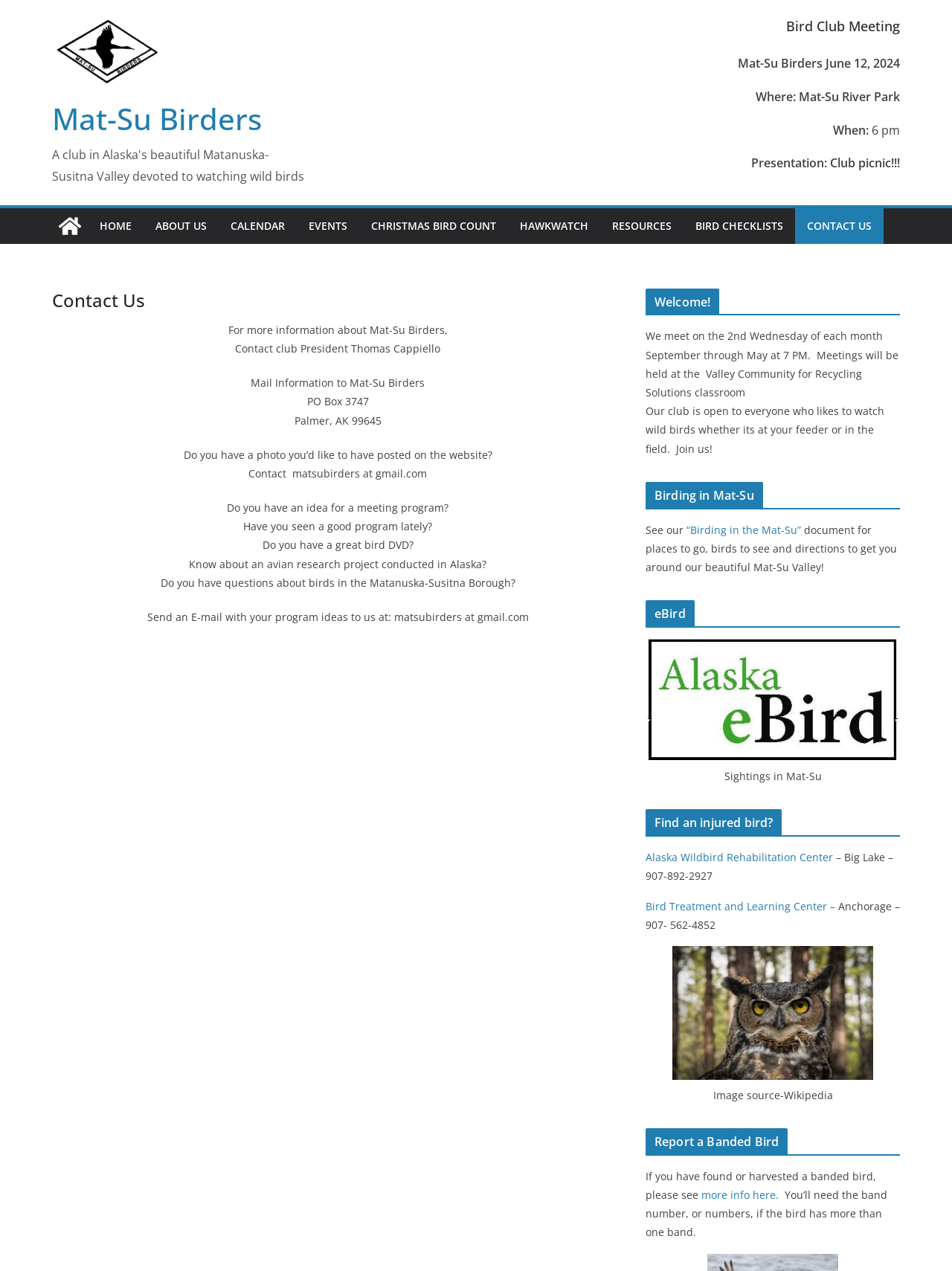What is the email address to send program ideas?
Using the image as a reference, give an elaborate response to the question.

The email address to send program ideas can be found in the text 'Send an E-mail with your program ideas to us at: matsubirders at gmail.com' which is located in the section 'Contact Us'.